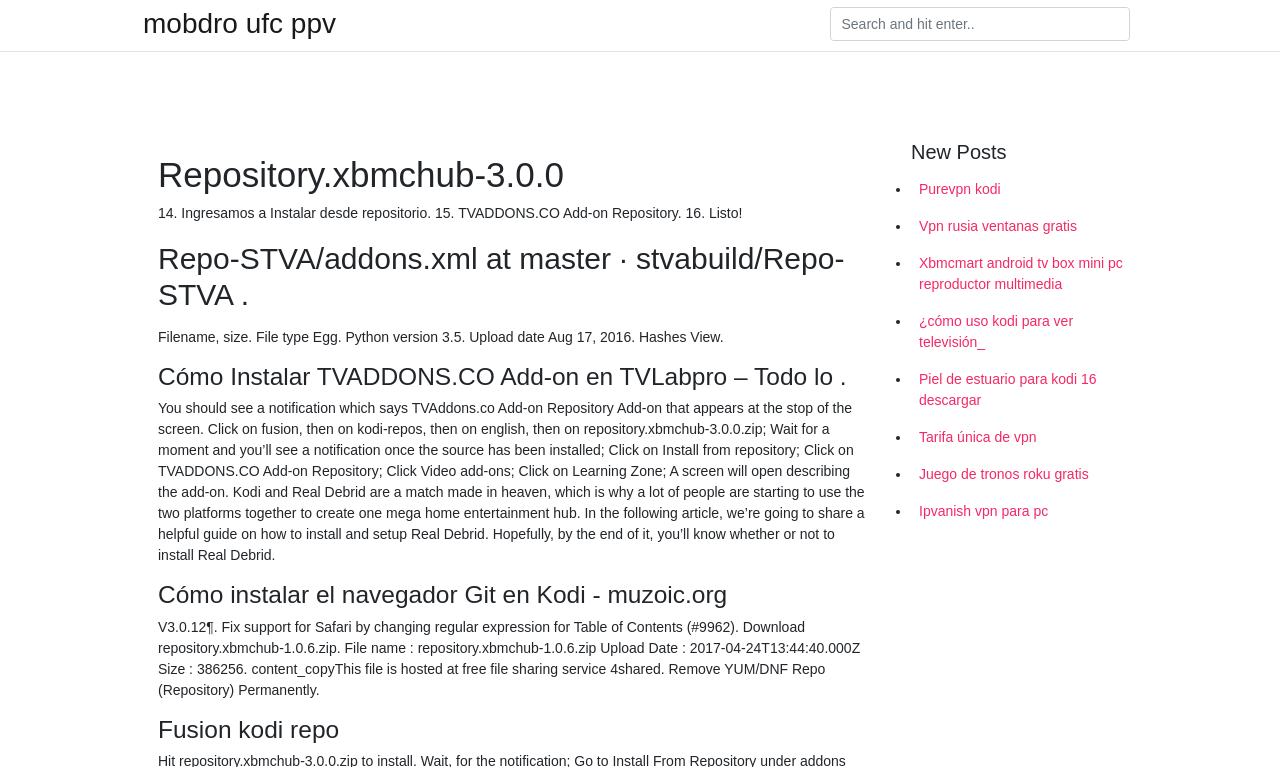How many links are there in the New Posts section?
Please give a detailed and elaborate explanation in response to the question.

I counted the number of link elements under the 'New Posts' heading, which is located at coordinates [0.712, 0.183, 0.888, 0.214]. There are 7 link elements, each with a different text content.